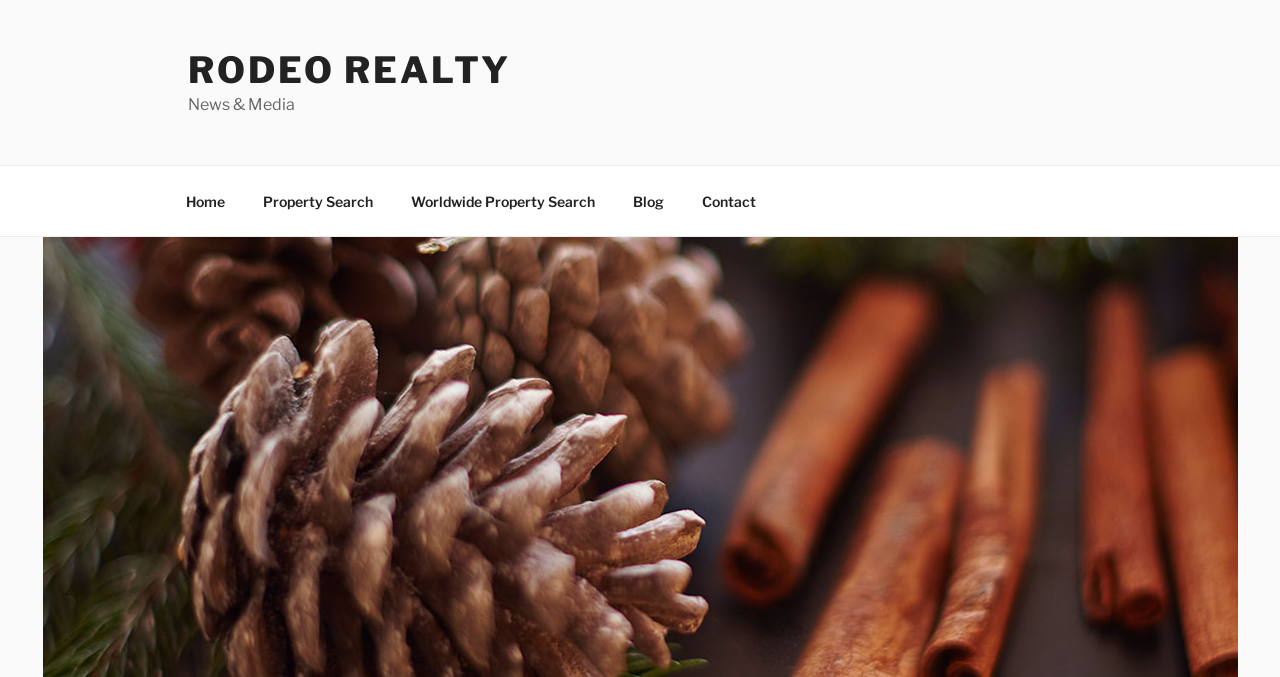What is the name of the realty company?
Please provide a comprehensive answer to the question based on the webpage screenshot.

The name of the realty company can be found in the top-left corner of the webpage, where it is written as a link 'RODEO REALTY'.